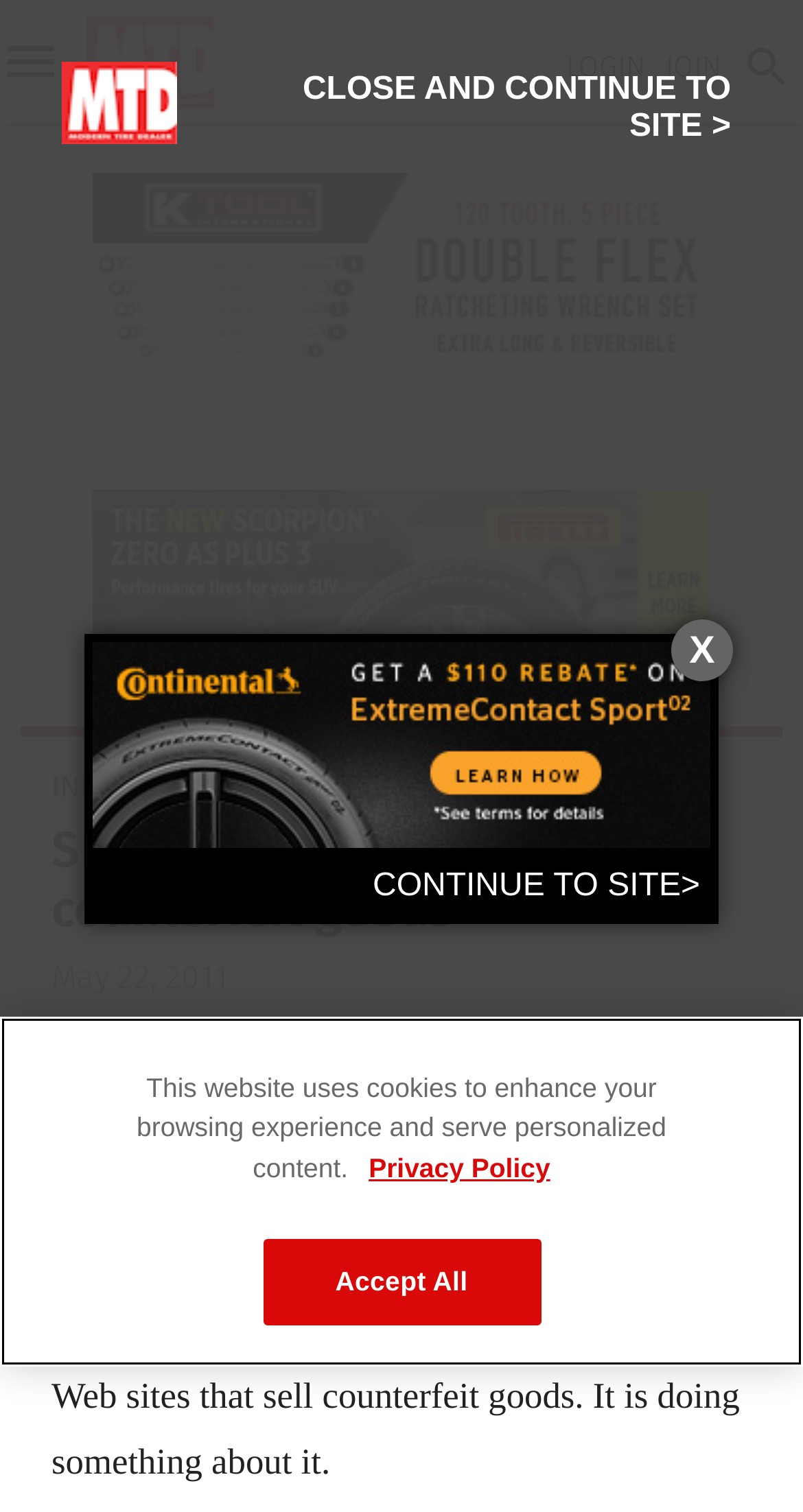Please identify the coordinates of the bounding box for the clickable region that will accomplish this instruction: "Check INDUSTRY NEWS".

[0.064, 0.508, 0.338, 0.532]